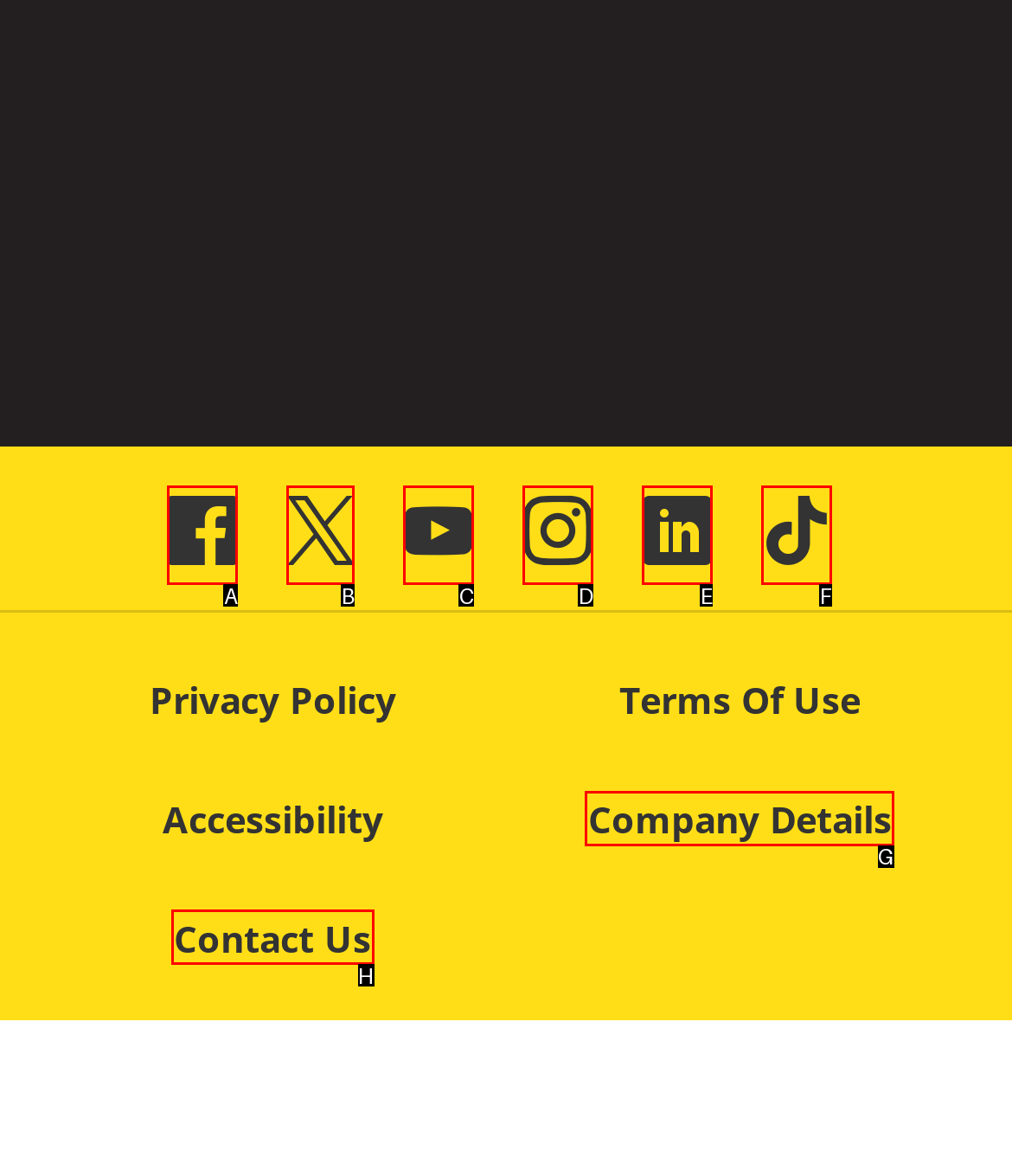Tell me which one HTML element I should click to complete the following task: View Company Details Answer with the option's letter from the given choices directly.

G